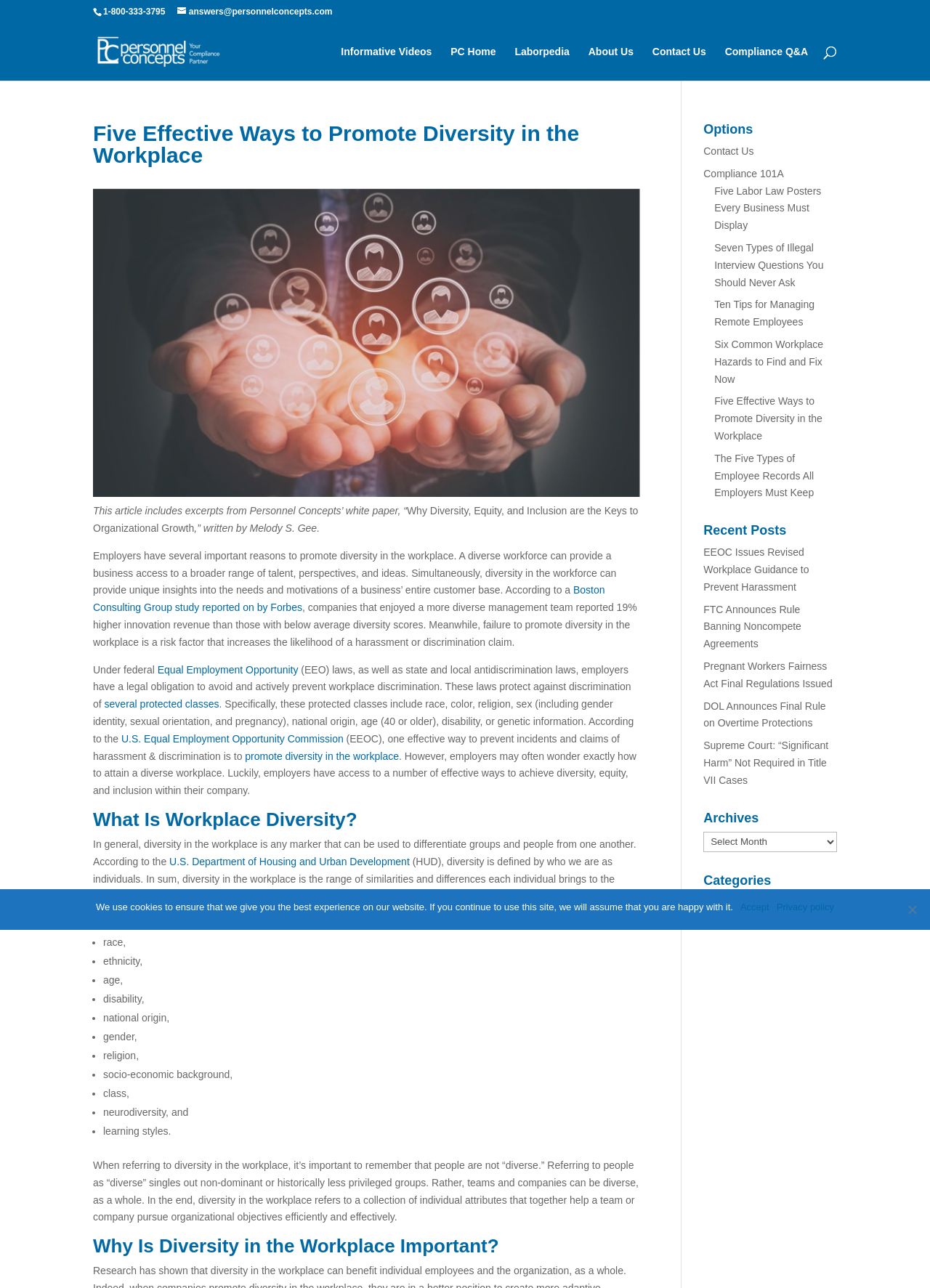Provide an in-depth caption for the elements present on the webpage.

This webpage is about promoting diversity in the workplace, specifically discussing the importance and benefits of having a diverse workforce. At the top of the page, there is a navigation bar with several links, including "Informative Videos", "PC Home", "Laborpedia", "About Us", "Contact Us", and "Compliance Q&A". Below the navigation bar, there is a search box where users can search for specific topics.

The main content of the page is divided into several sections. The first section has a heading "Five Effective Ways to Promote Diversity in the Workplace" and includes an image related to the topic. The text in this section explains the importance of promoting diversity in the workplace, citing a Boston Consulting Group study that found companies with diverse management teams reported 19% higher innovation revenue.

The next section has a heading "What Is Workplace Diversity?" and explains that diversity in the workplace refers to the range of similarities and differences each individual brings to the workplace. This section includes a list of differentiating markers that contribute to diversity, such as race, ethnicity, age, disability, and national origin.

The following section has a heading "Why Is Diversity in the Workplace Important?" and discusses the benefits of having a diverse workforce, including access to a broader range of talent, perspectives, and ideas.

On the right side of the page, there are several links to related articles, including "Contact Us", "Compliance 101A", and "Five Labor Law Posters Every Business Must Display". There is also a section titled "Recent Posts" that lists several recent articles on topics related to employment law and diversity in the workplace.

At the bottom of the page, there is a section titled "Archives" with a dropdown menu, as well as a section titled "Categories" with another dropdown menu. Finally, there is a cookie notice dialog box that informs users about the website's use of cookies.